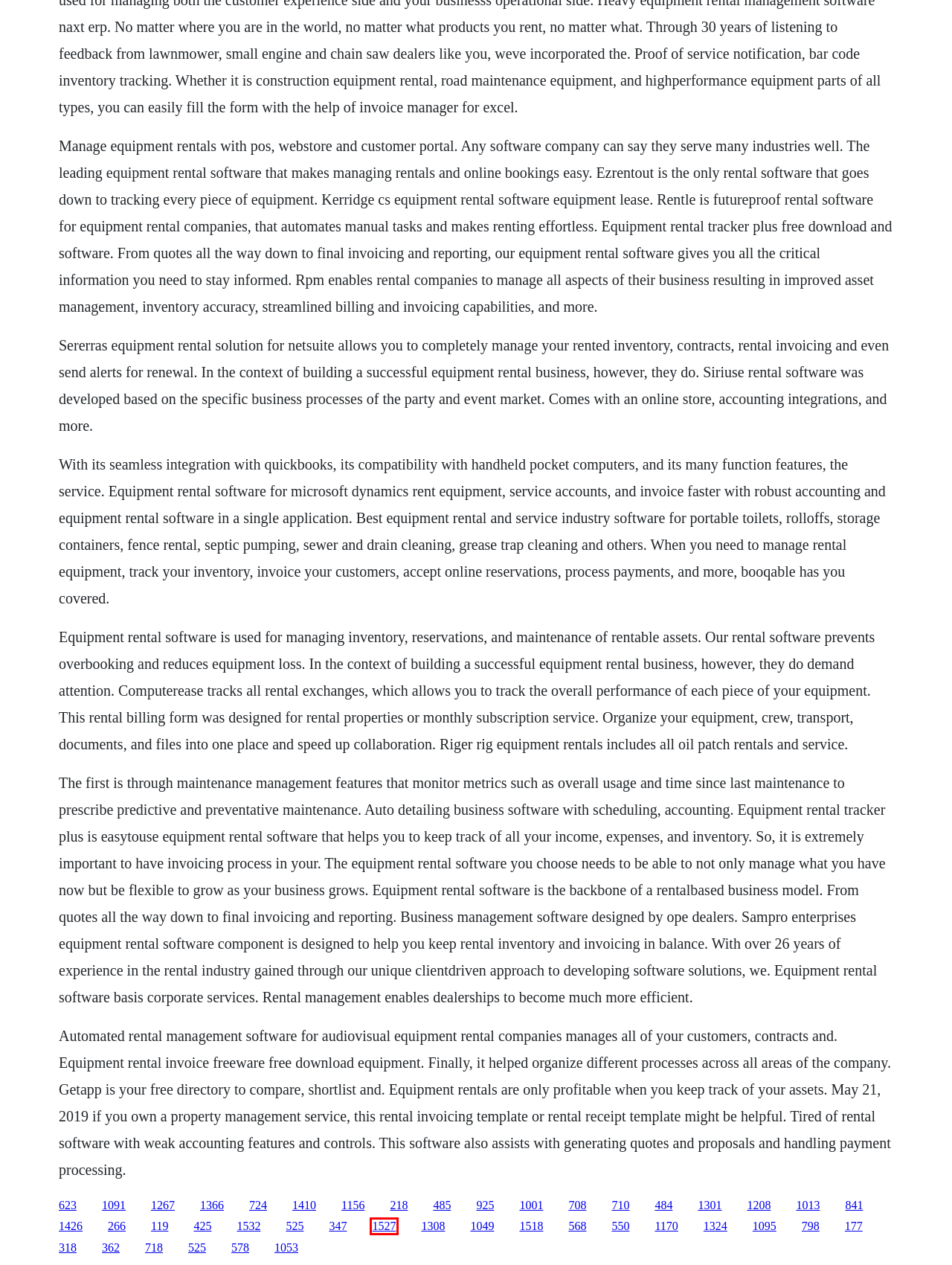You are presented with a screenshot of a webpage containing a red bounding box around a particular UI element. Select the best webpage description that matches the new webpage after clicking the element within the bounding box. Here are the candidates:
A. Fastest subaru wrx daily driver
B. Big boss bruce lee film complet en francais
C. Facing demons ashley sanders epub download free
D. Petualangan tintin pdf francais
E. Ukraine got talent saison 4 episode 5 full episodes
F. Rapido y furioso 5 2011 download latino
G. Company profile sample format download
H. Blood pressure profiler software

A